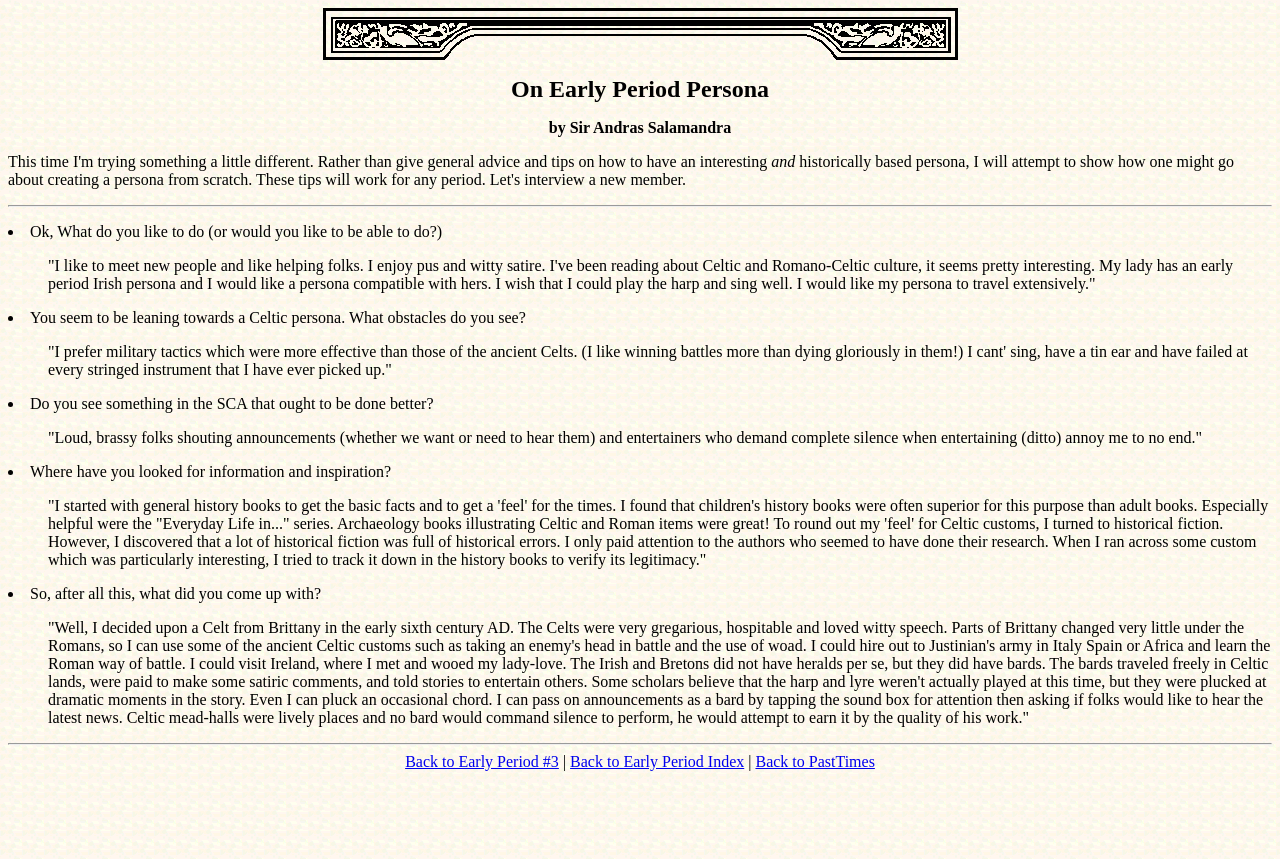What instrument does the person want to play?
Using the details from the image, give an elaborate explanation to answer the question.

The person mentions that they wish they could play the harp and sing well, indicating that the harp is an instrument they are interested in playing.